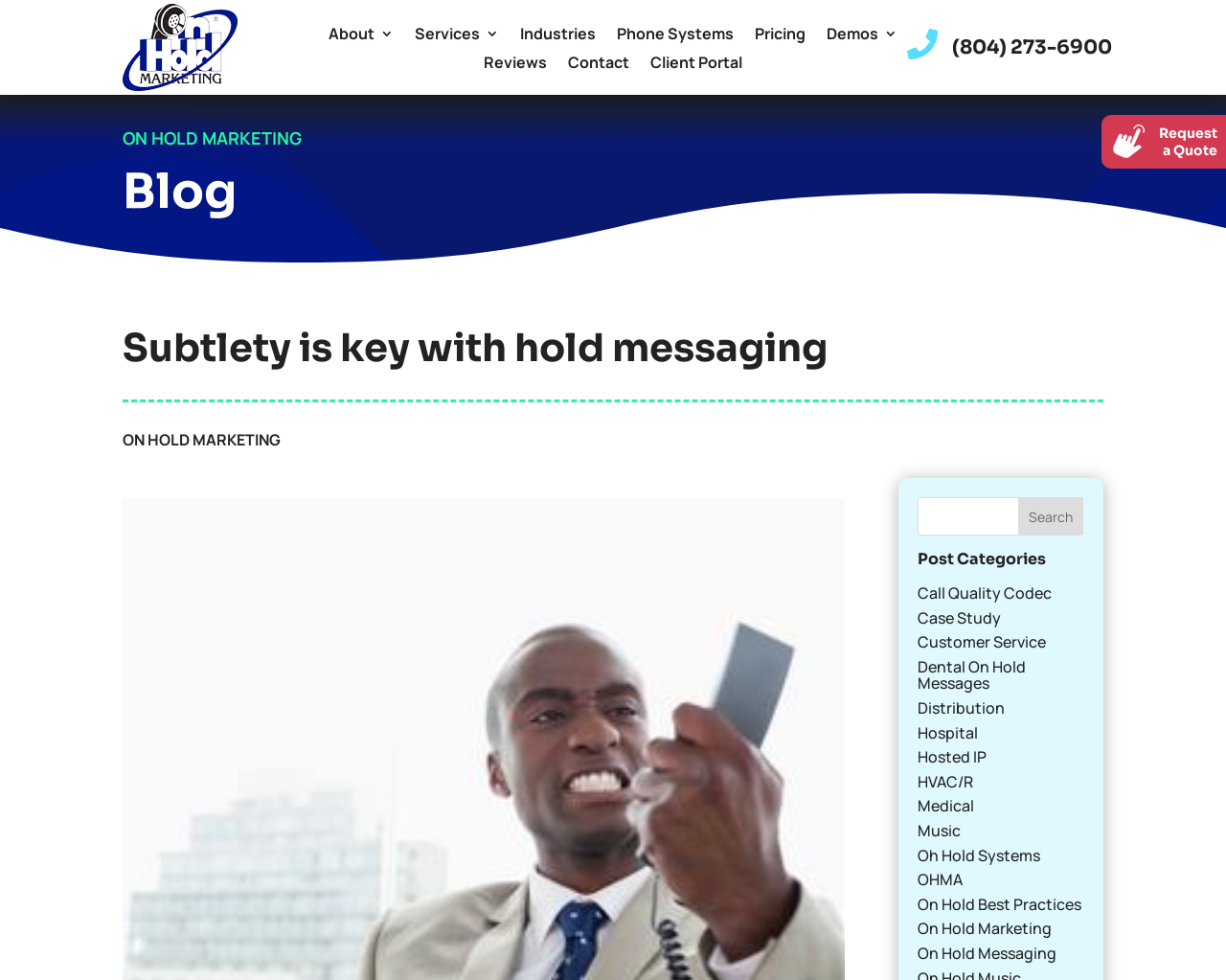What can be requested?
We need a detailed and meticulous answer to the question.

In the bottom-right corner of the webpage, there is a layout table with a link 'click icon' and a text 'Request a Quote'. This suggests that users can request a quote for the company's services.